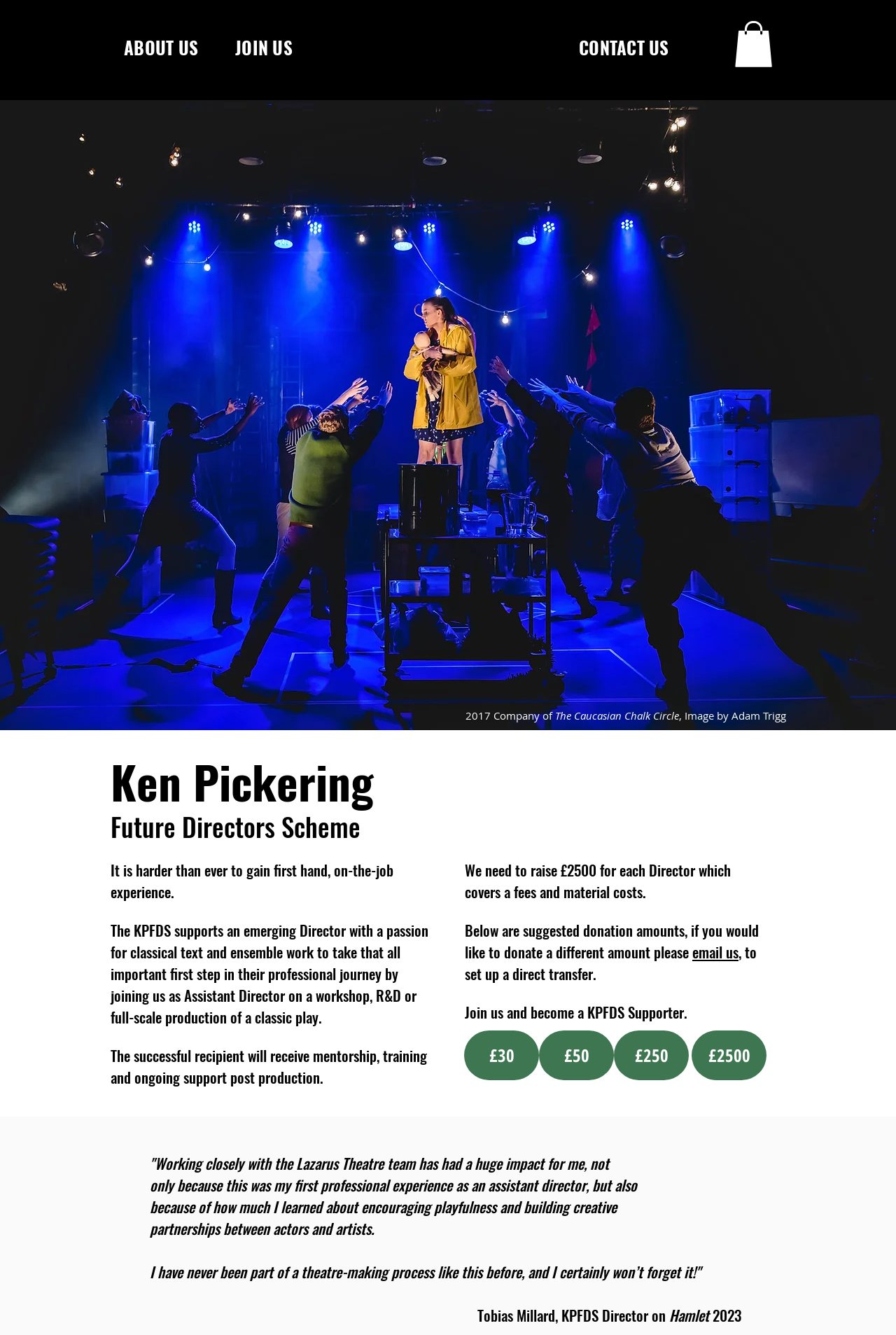Please respond to the question with a concise word or phrase:
How much money is needed to support each Director?

£2500